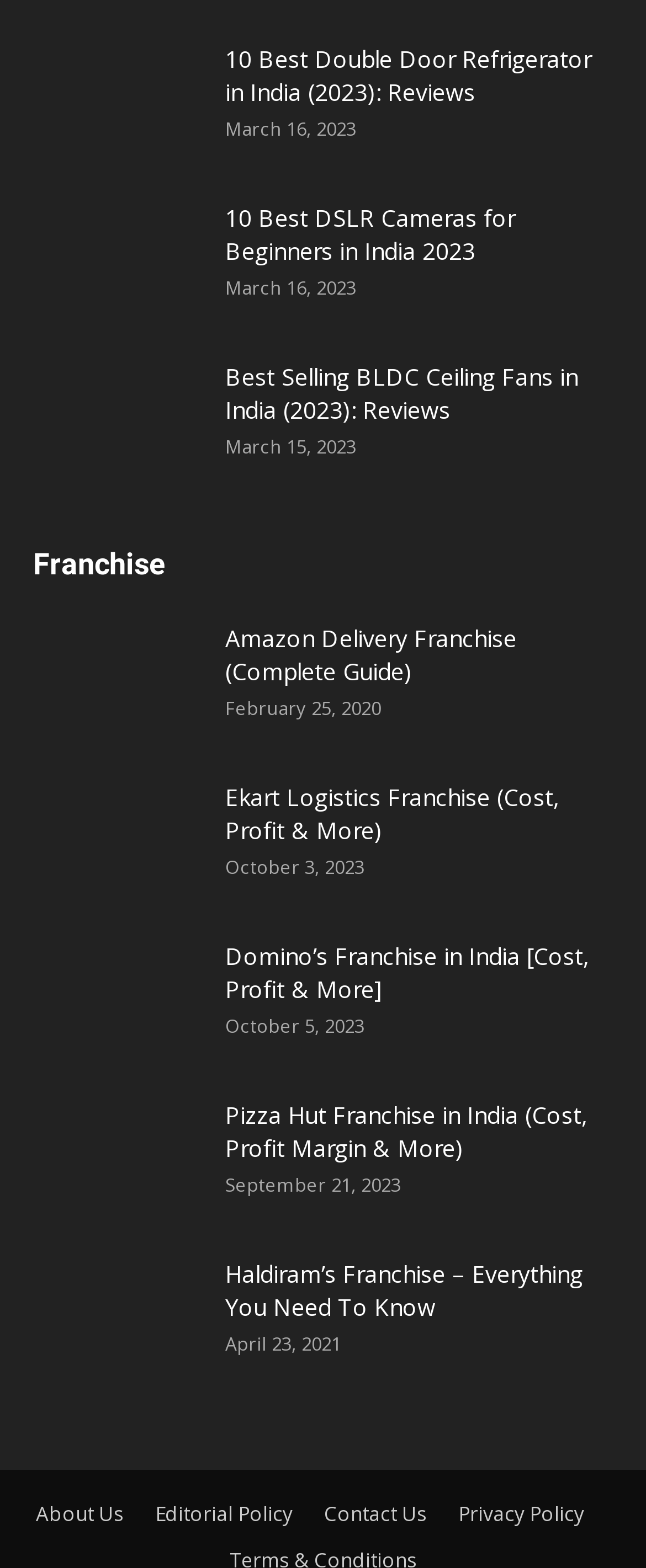What type of content is on this webpage?
Please answer using one word or phrase, based on the screenshot.

Product reviews and franchise guides